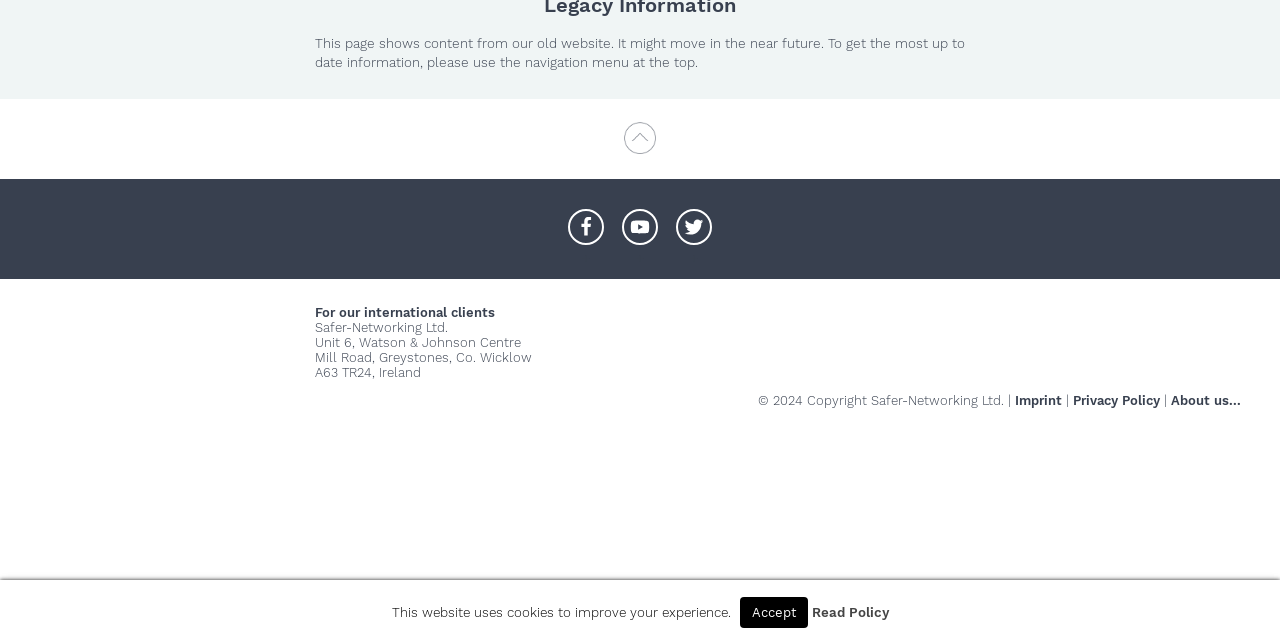Provide the bounding box coordinates in the format (top-left x, top-left y, bottom-right x, bottom-right y). All values are floating point numbers between 0 and 1. Determine the bounding box coordinate of the UI element described as: Privacy Policy

[0.838, 0.613, 0.906, 0.637]